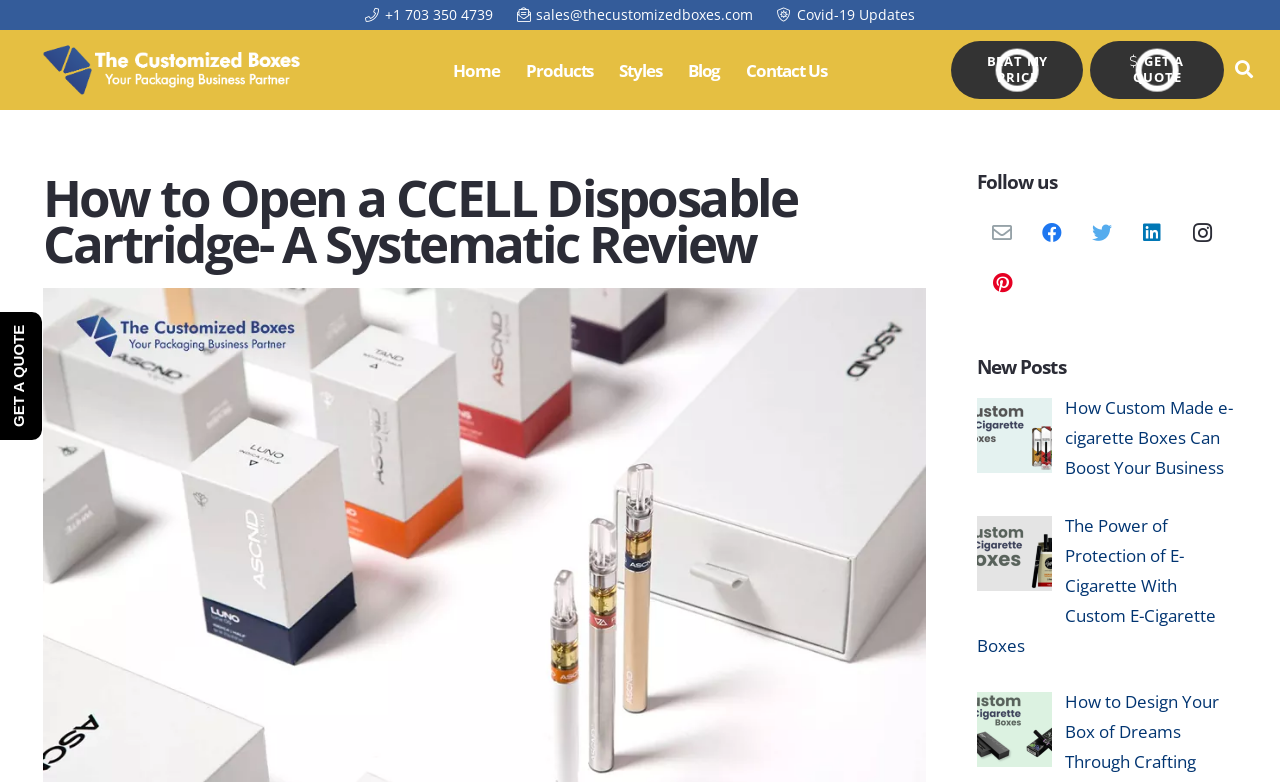What is the email address to contact?
Based on the screenshot, give a detailed explanation to answer the question.

I found the email address by looking at the link element with the text 'sales@thecustomizedboxes.com' which is located at the top of the webpage.